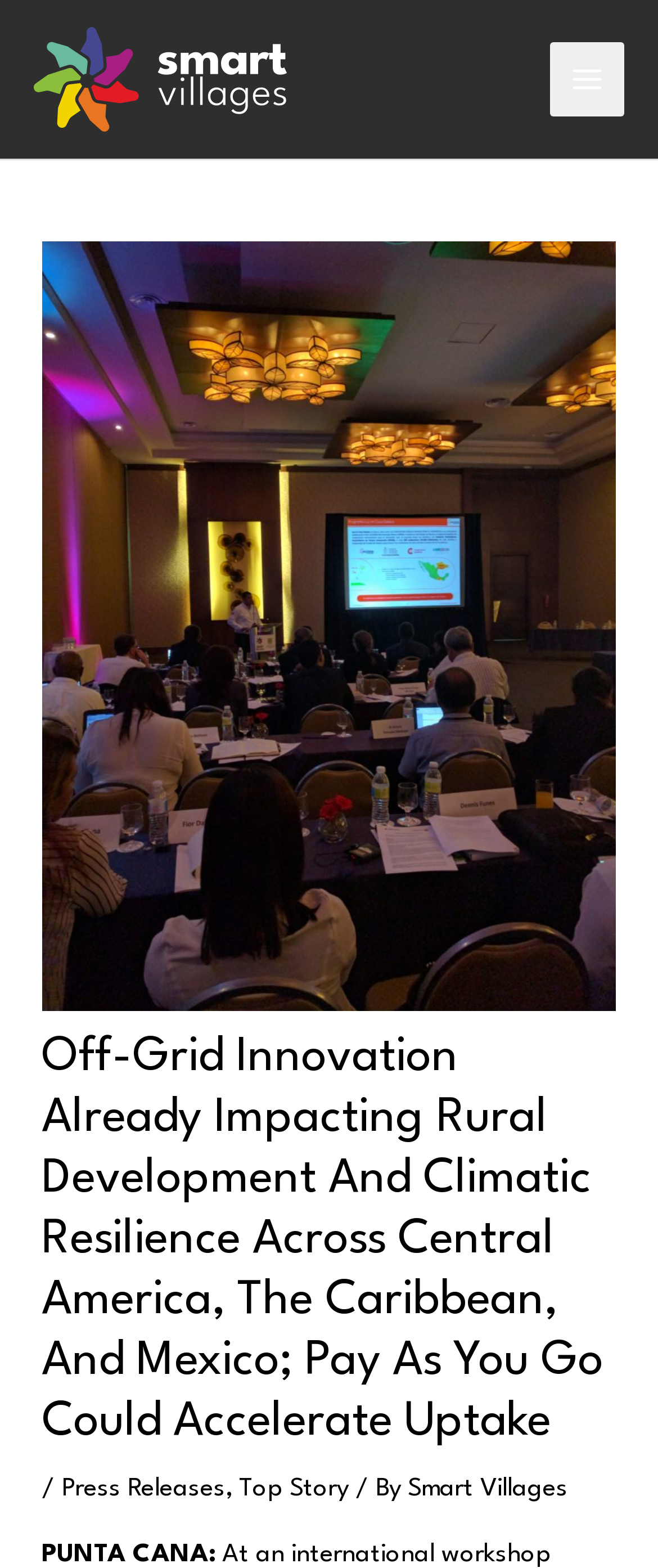What is the text above the post navigation?
Observe the image and answer the question with a one-word or short phrase response.

Off-Grid Innovation Already Impacting Rural Development And Climatic Resilience Across Central America, The Caribbean, And Mexico; Pay As You Go Could Accelerate Uptake